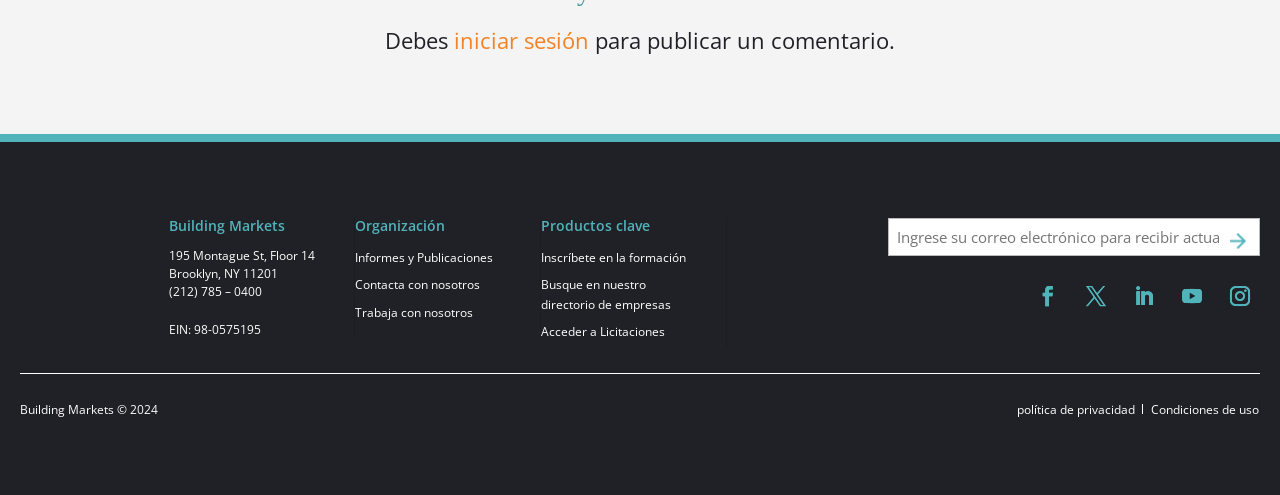Provide the bounding box coordinates in the format (top-left x, top-left y, bottom-right x, bottom-right y). All values are floating point numbers between 0 and 1. Determine the bounding box coordinate of the UI element described as: Inscríbete en la formación

[0.422, 0.503, 0.536, 0.538]